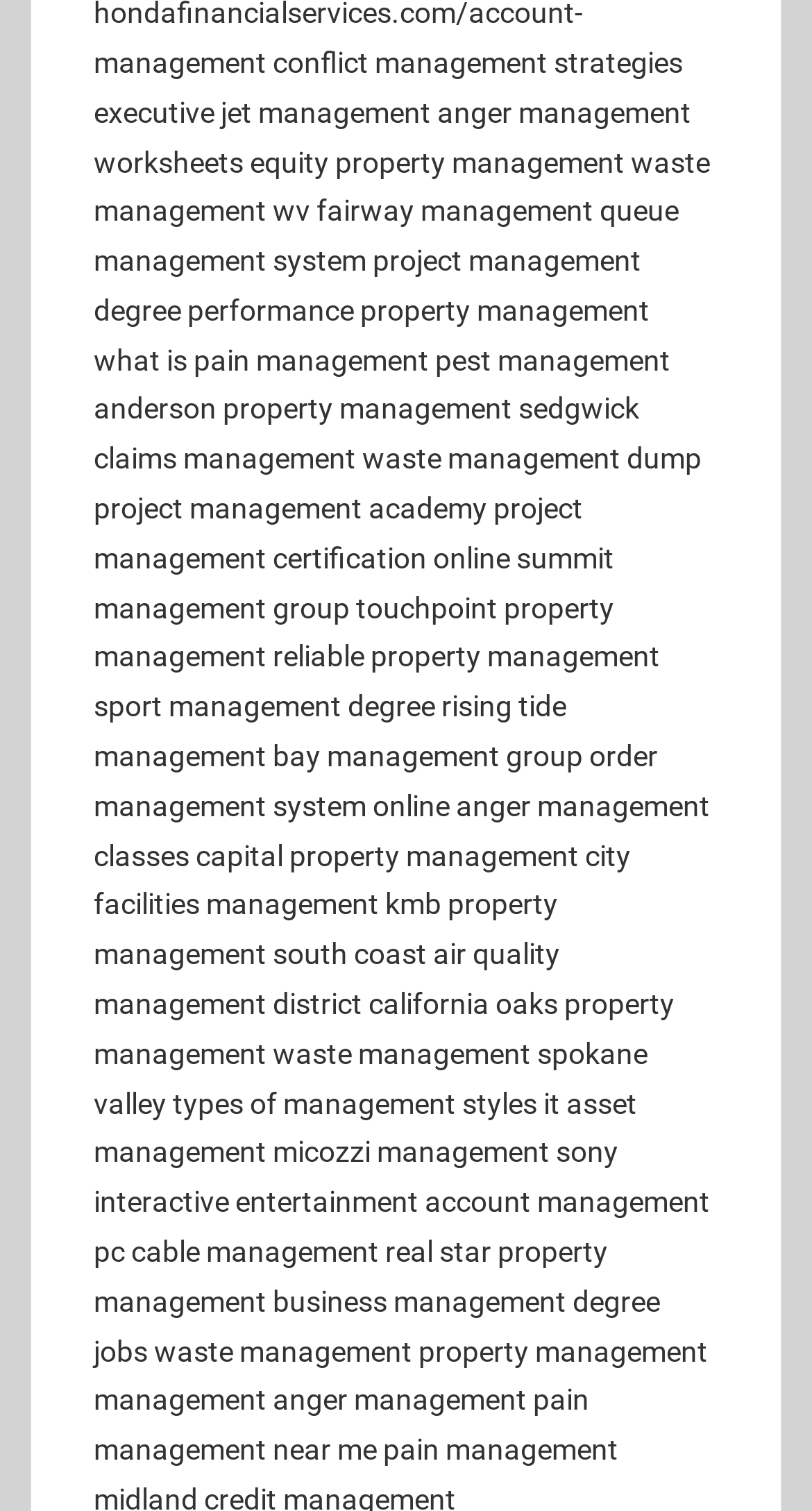Please answer the following question using a single word or phrase: 
How many links are related to waste management?

3